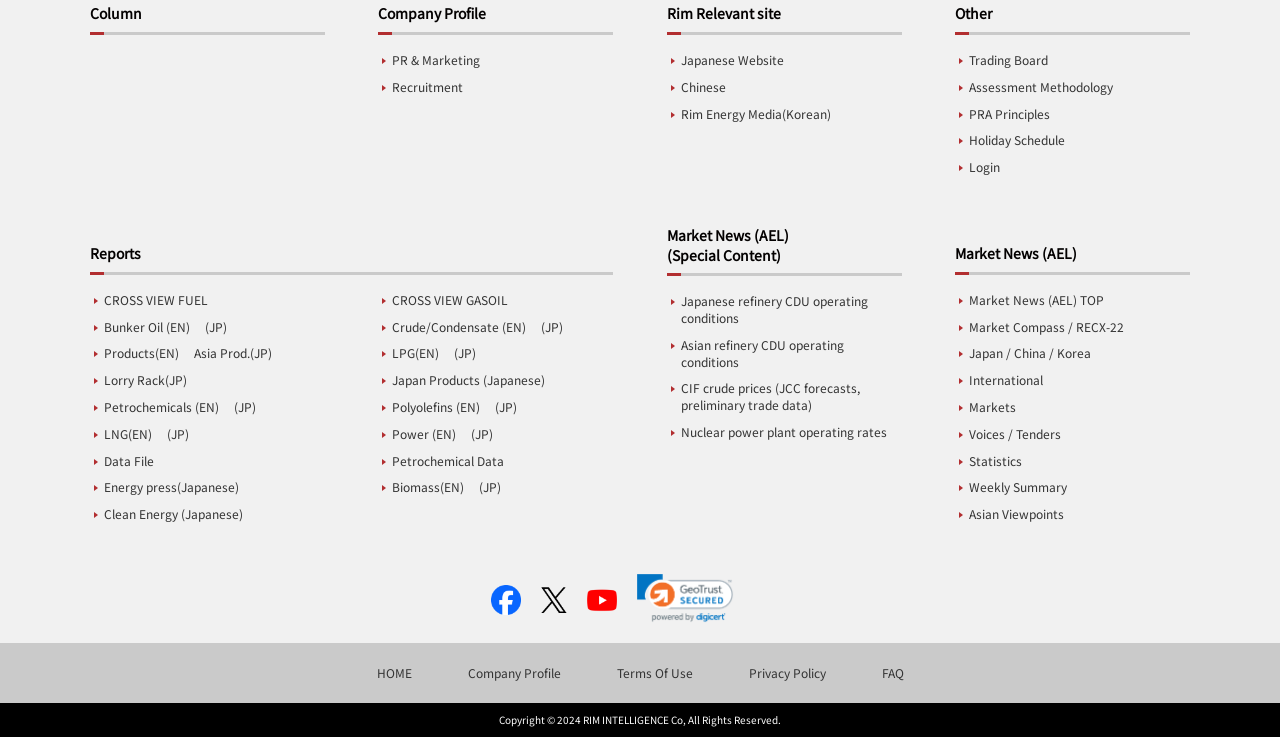What type of content is available under 'Market News (AEL)'?
Look at the image and answer with only one word or phrase.

News articles